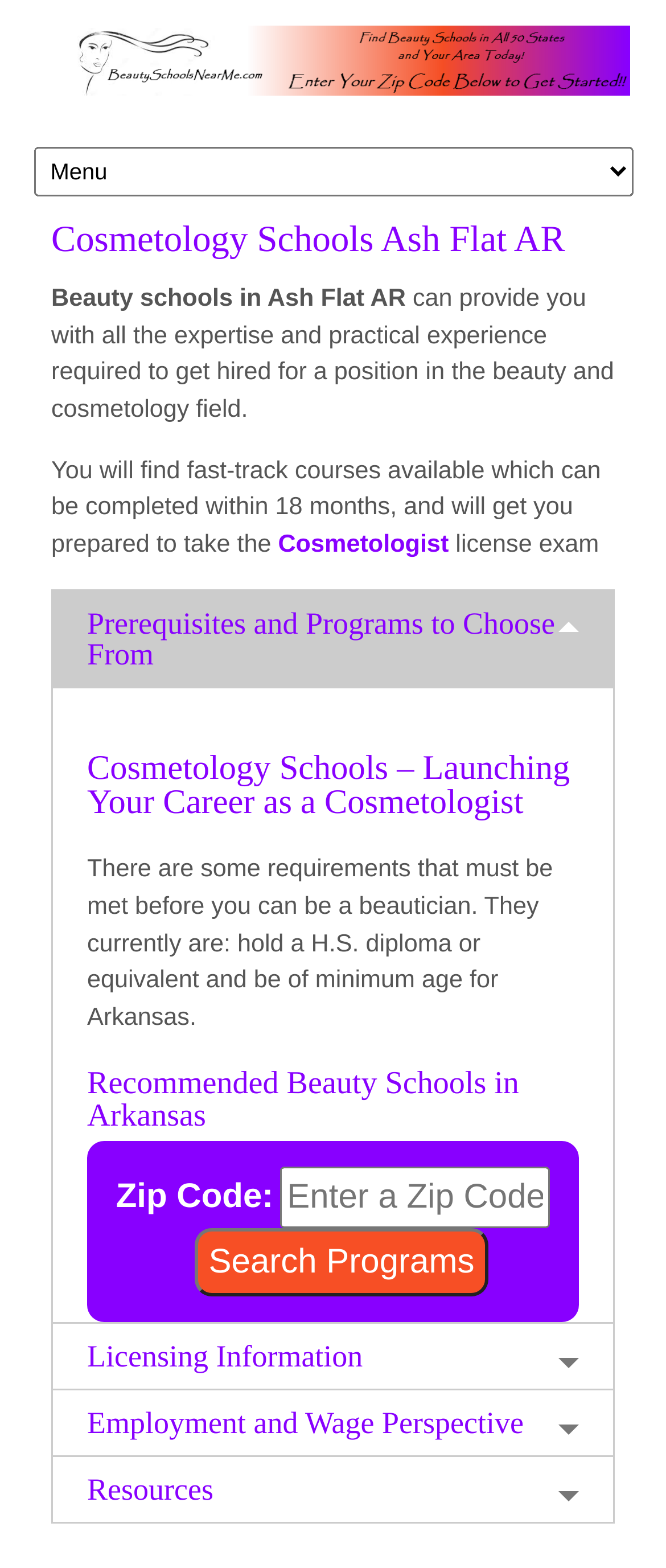Provide a thorough summary of the webpage.

This webpage is about cosmetology schools in Ash Flat, Arkansas. At the top, there is a heading that reads "Beauty Schools Near Me – Find Cosmetology Schools Today!" accompanied by an image with the same text. Below this, there is a combobox that allows users to select options.

The main content of the page is divided into sections, each with its own heading. The first section is about cosmetology schools in Ash Flat, AR, and it provides information on what these schools can offer, including fast-track courses that can be completed within 18 months. There is also a link to learn more about becoming a cosmetologist.

The next section is titled "Prerequisites and Programs to Choose From" and it has a tab panel with multiple sections. The first section within the tab panel discusses the requirements to become a beautician, including holding a high school diploma and being of minimum age for Arkansas. The second section lists recommended beauty schools in Arkansas.

Below this, there is a section where users can enter their zip code to search for programs. This section includes a text box to input the zip code, a button to search programs, and a label that reads "Zip Code:".

The page also has sections on licensing information, employment and wage perspective, and resources, each with its own heading. Overall, the webpage provides information and resources for individuals looking to pursue a career in cosmetology in Ash Flat, Arkansas.